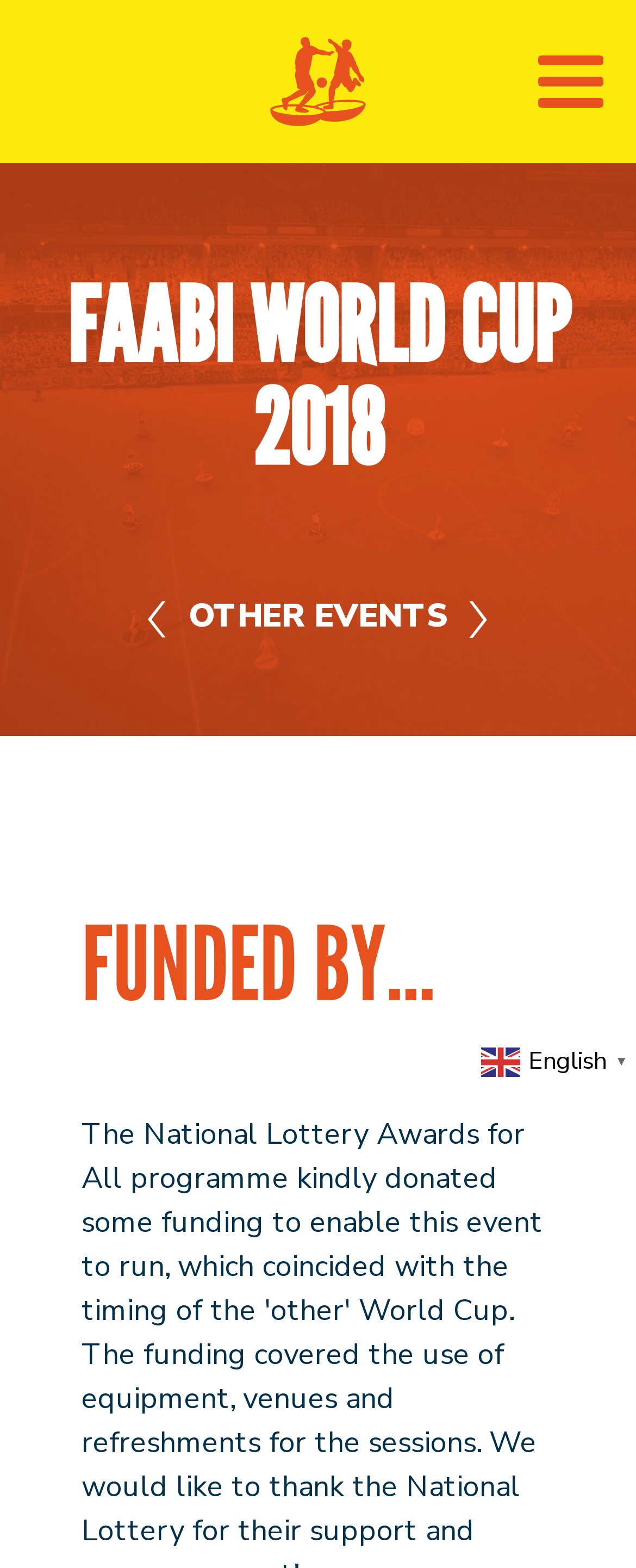What is the text of the webpage's headline?

FAABI WORLD CUP 2018
